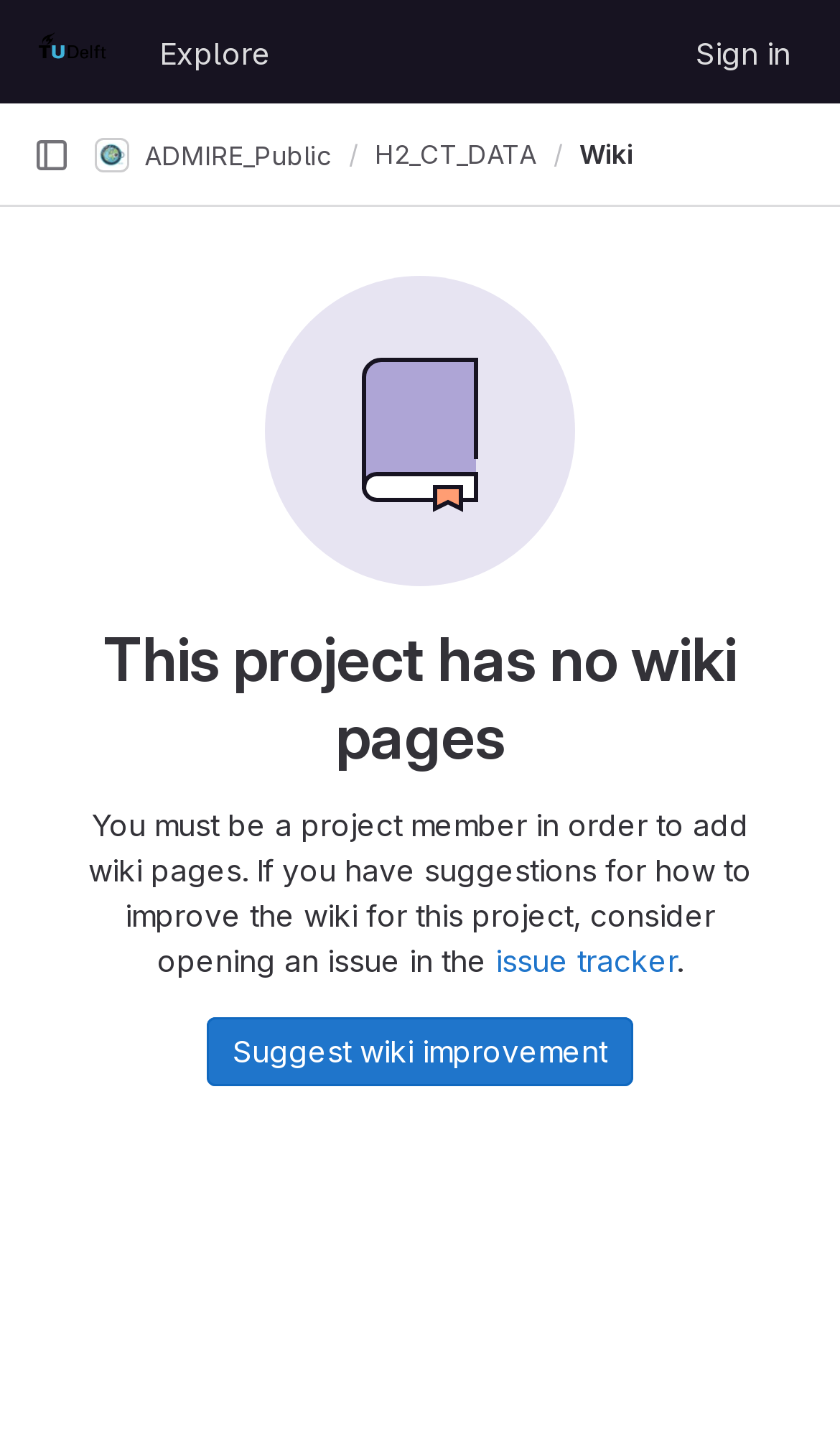Identify the bounding box coordinates for the UI element described as: "parent_node: GitLab aria-label="Homepage" title="Homepage"".

[0.028, 0.012, 0.148, 0.06]